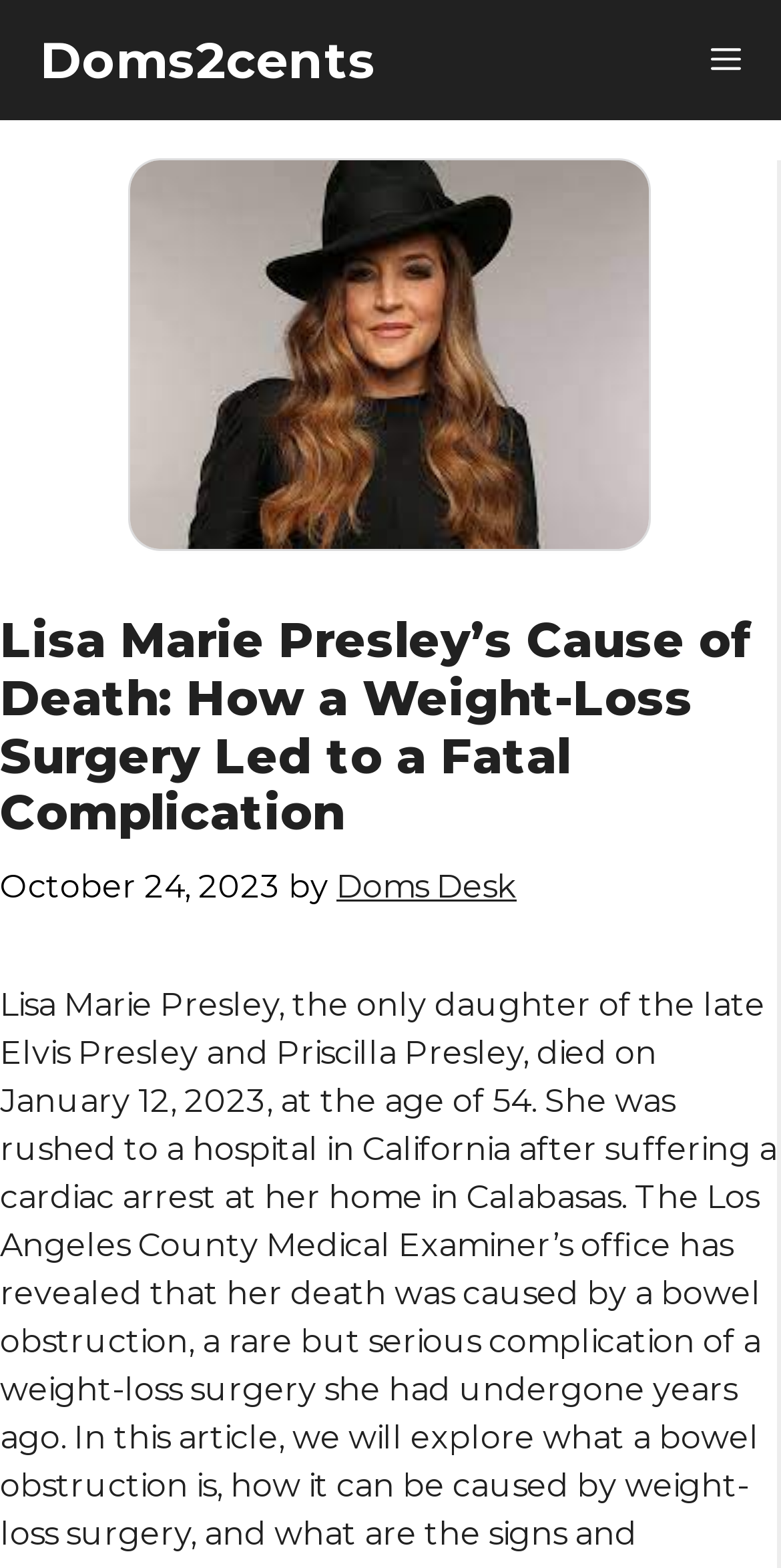Answer the question below using just one word or a short phrase: 
What is the topic of the image?

Lisa Marie Presley